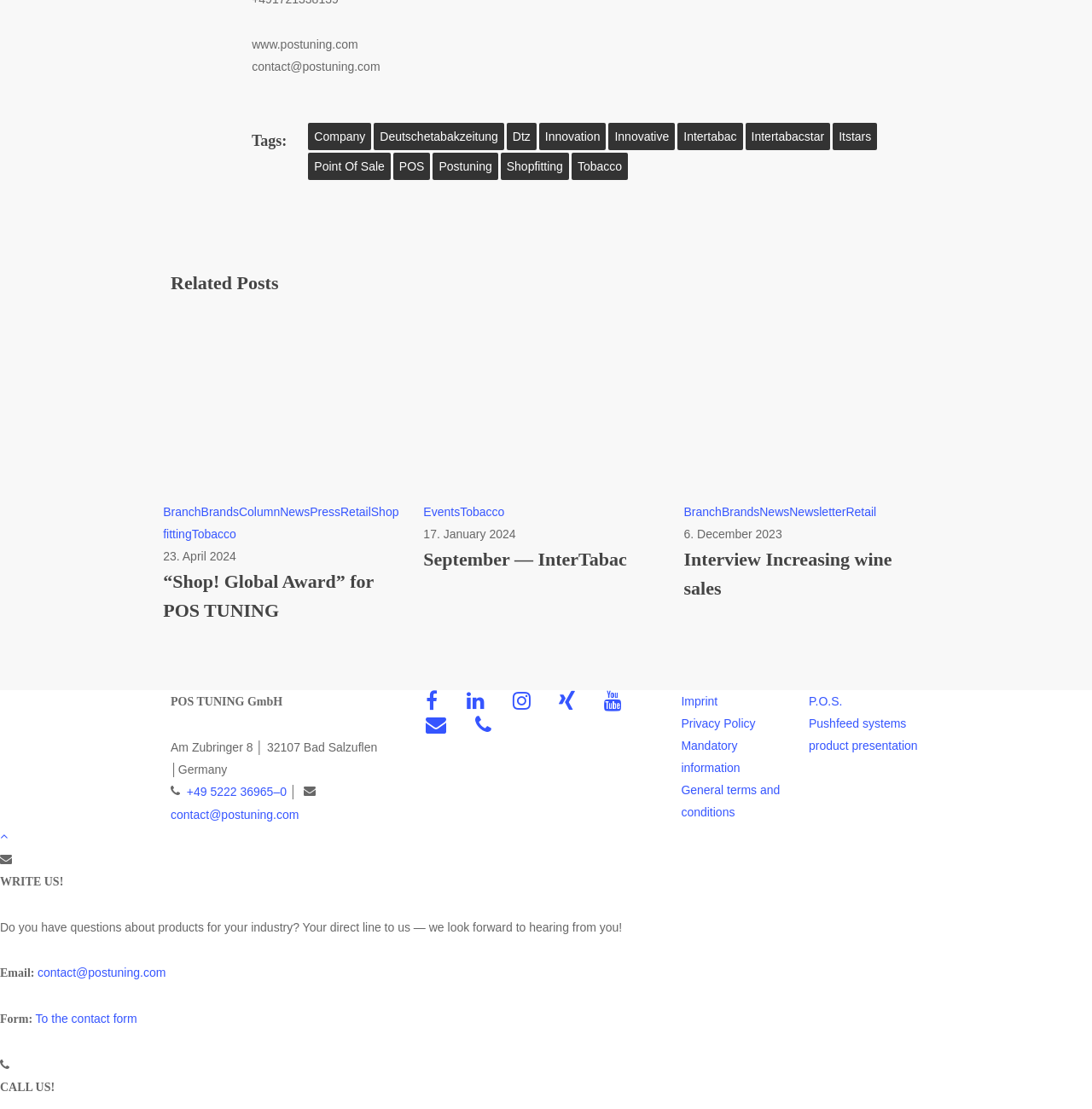Select the bounding box coordinates of the element I need to click to carry out the following instruction: "Contact POS TUNING GmbH via phone".

[0.168, 0.708, 0.262, 0.72]